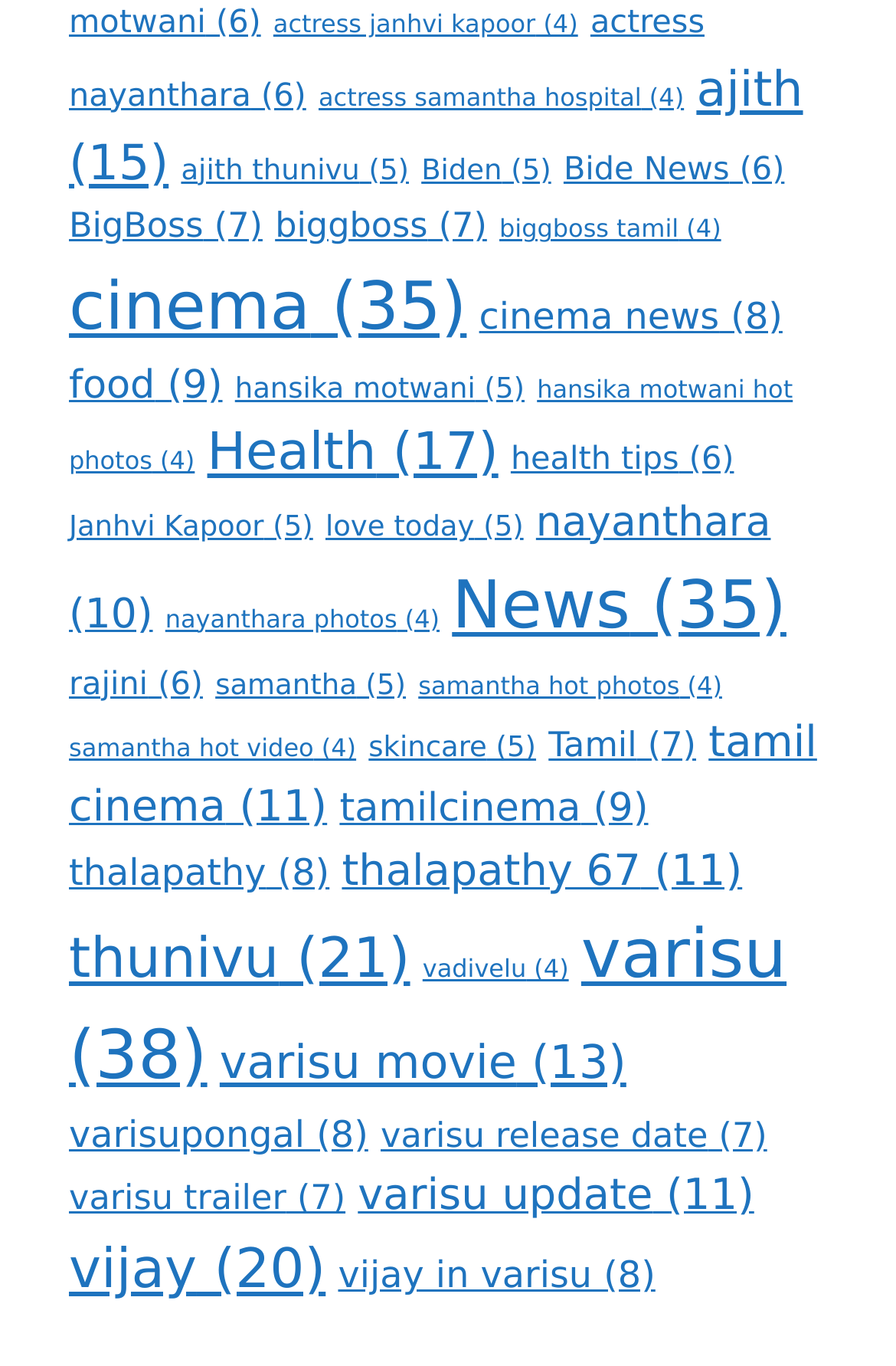Please determine the bounding box coordinates of the element's region to click for the following instruction: "Explore Proverb Construction Kit".

None